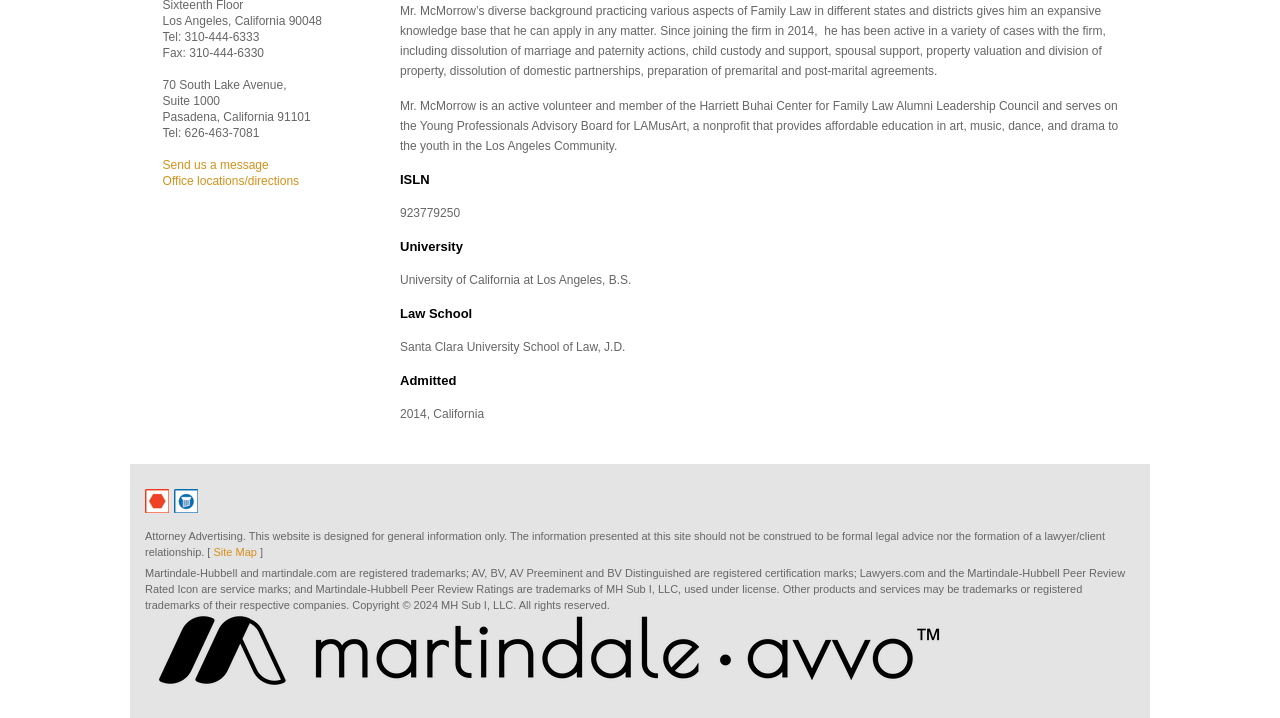Please find the bounding box for the UI element described by: "Site Map".

[0.167, 0.761, 0.201, 0.778]